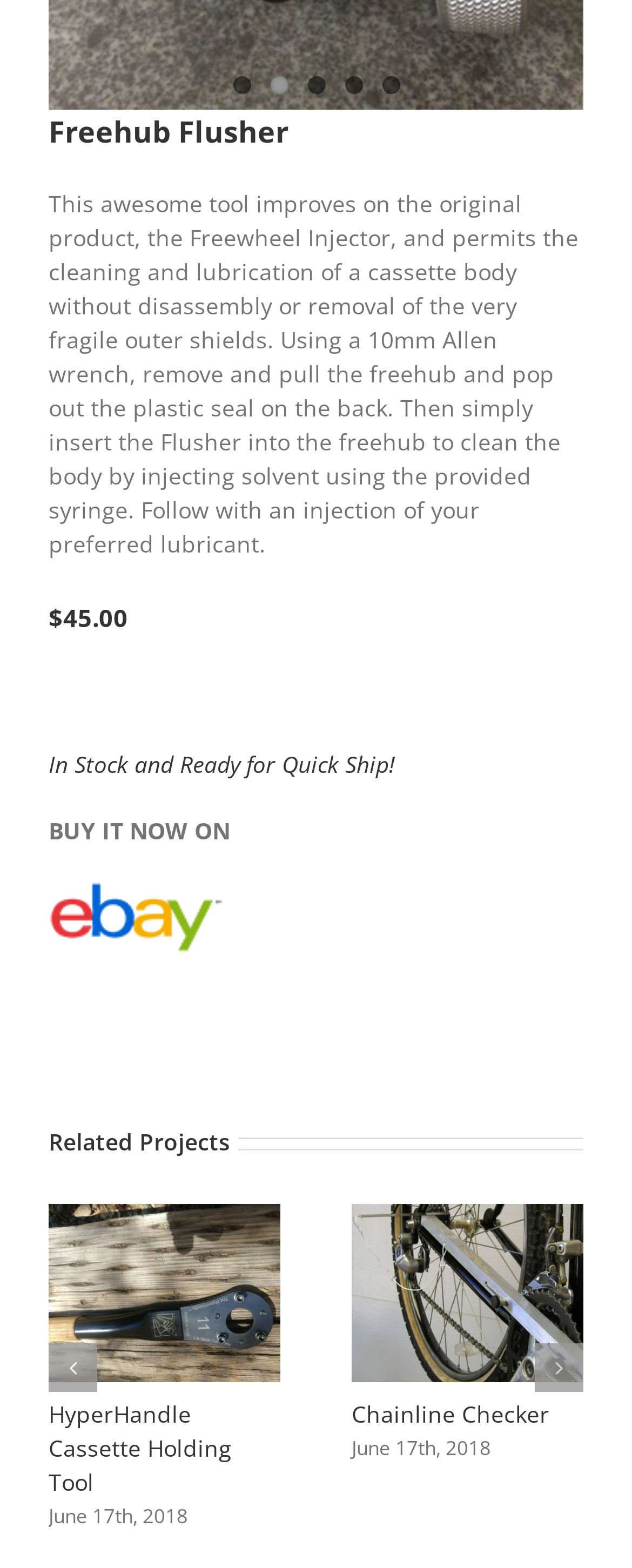Please provide the bounding box coordinates for the element that needs to be clicked to perform the following instruction: "Read the product description". The coordinates should be given as four float numbers between 0 and 1, i.e., [left, top, right, bottom].

[0.077, 0.12, 0.915, 0.356]